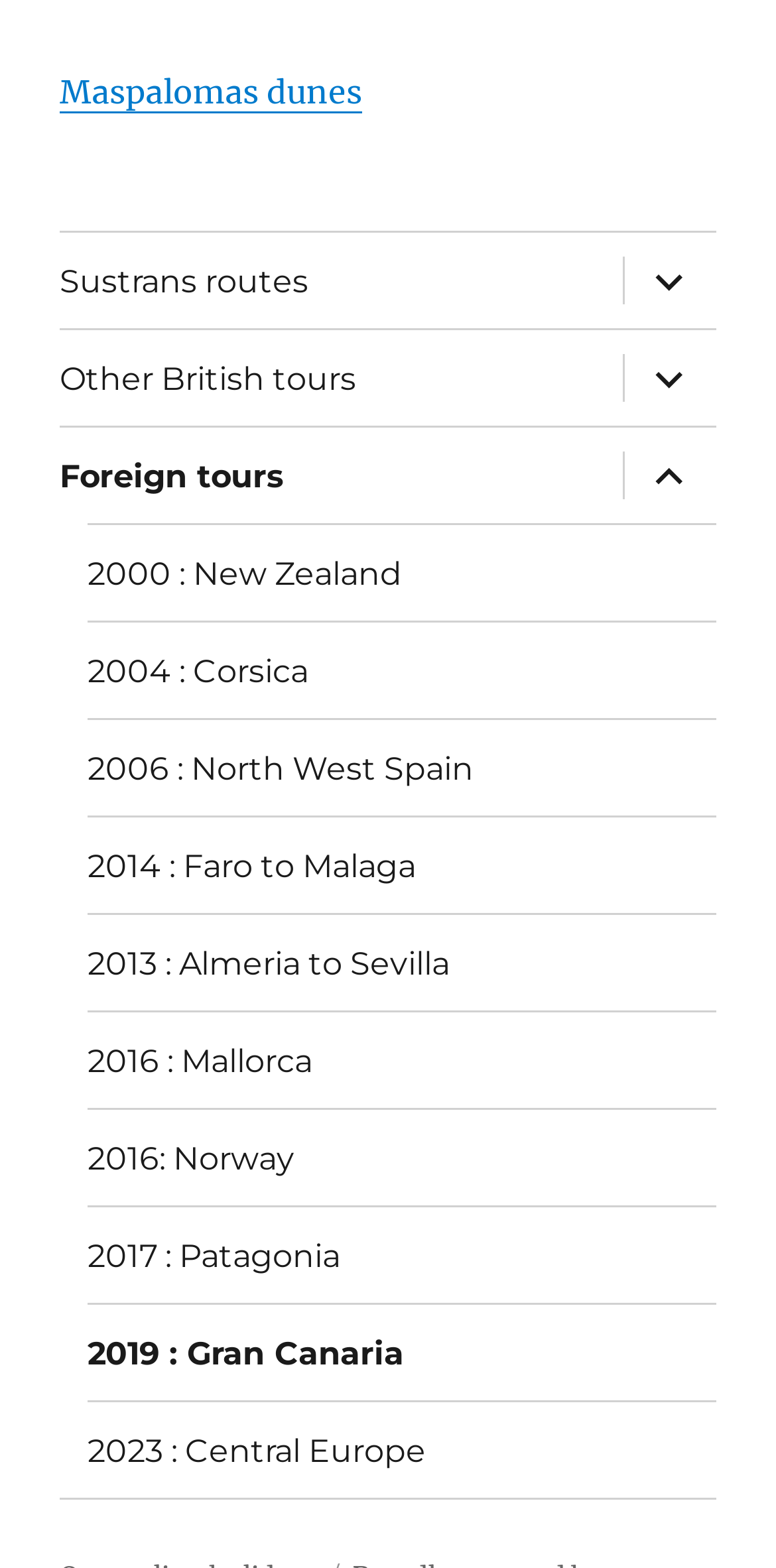Locate the UI element described by expand child menu and provide its bounding box coordinates. Use the format (top-left x, top-left y, bottom-right x, bottom-right y) with all values as floating point numbers between 0 and 1.

[0.8, 0.211, 0.923, 0.272]